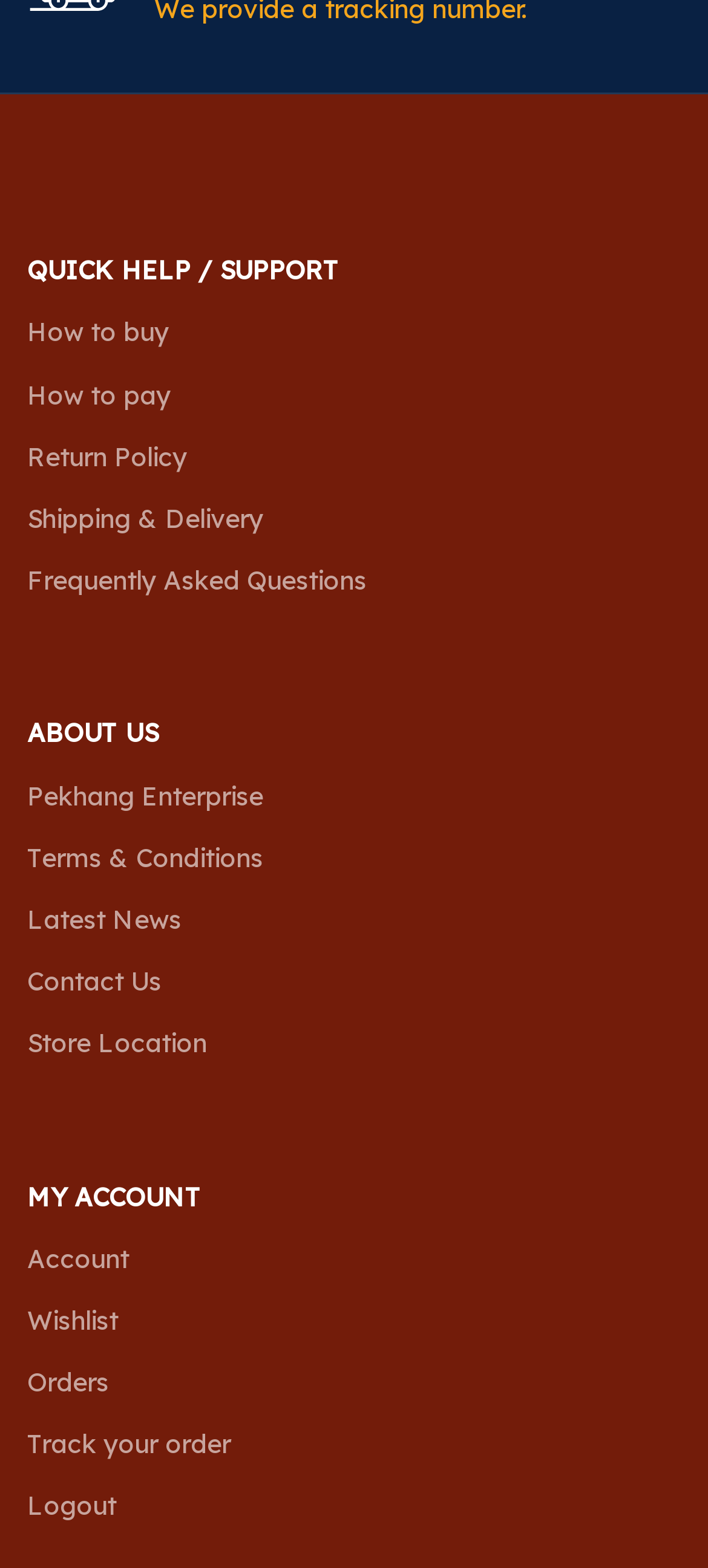Please identify the bounding box coordinates of the element I should click to complete this instruction: 'View return policy'. The coordinates should be given as four float numbers between 0 and 1, like this: [left, top, right, bottom].

[0.038, 0.272, 0.962, 0.311]